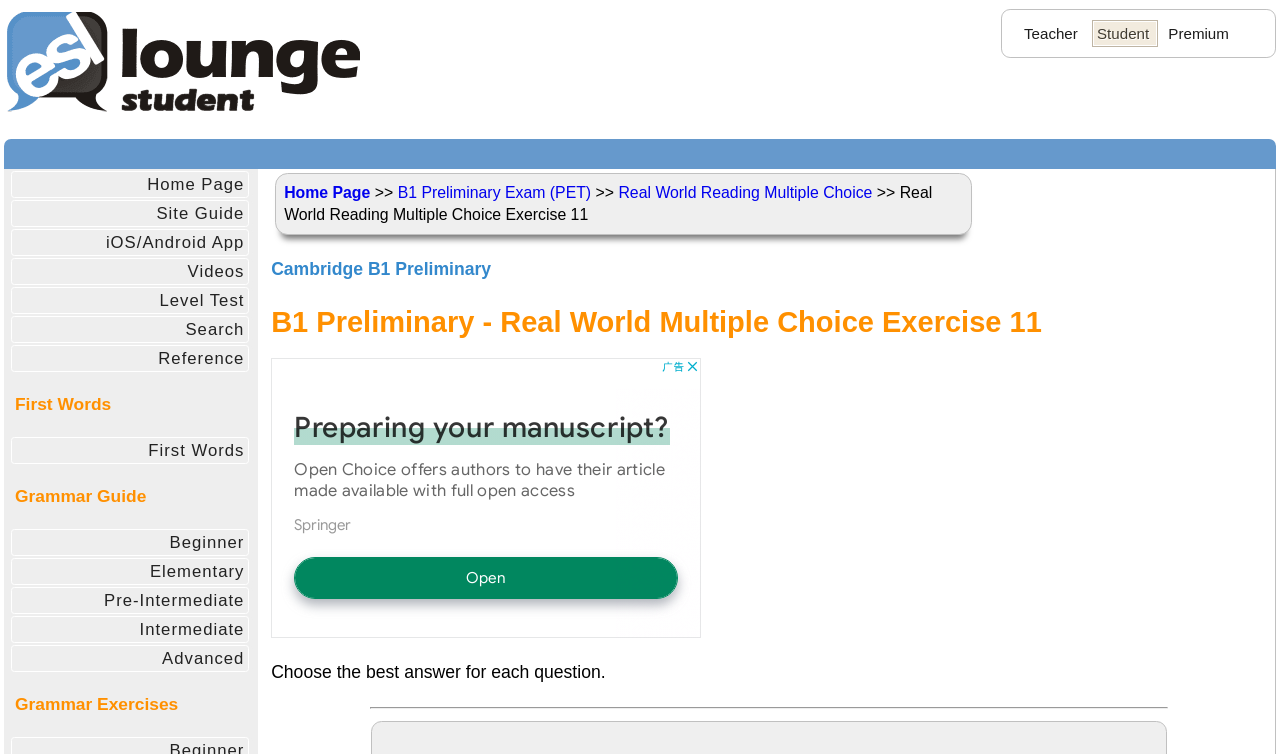What is the name of the reading section on this webpage?
Please provide a comprehensive and detailed answer to the question.

The webpage has a link 'Real World Reading Multiple Choice' and a static text '>> Real World Reading Multiple Choice Exercise 11', which indicates that the reading section is called Real World Reading.